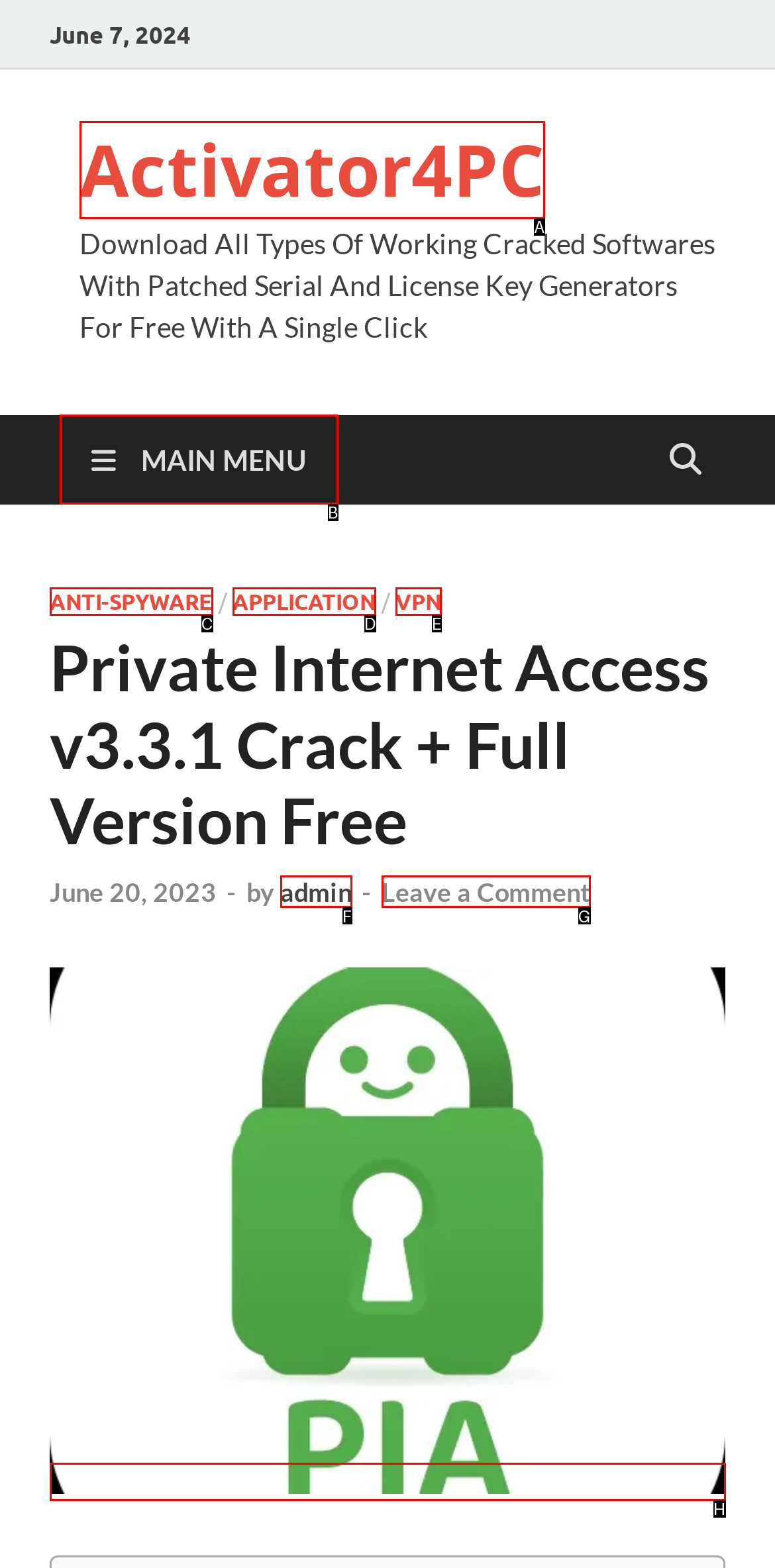Determine which option matches the element description: Anti-Spyware
Reply with the letter of the appropriate option from the options provided.

C